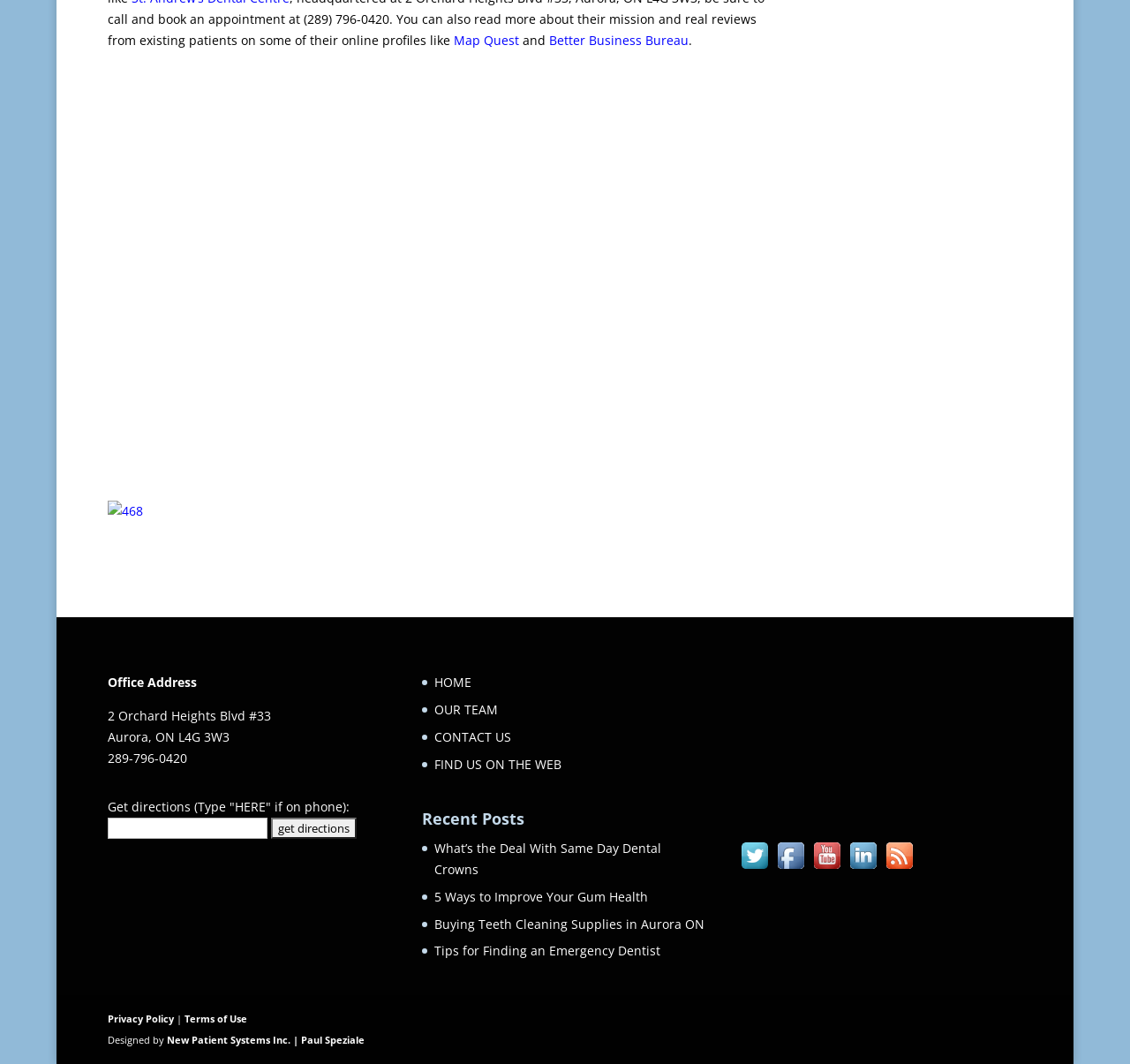Identify the bounding box for the UI element described as: "FIND US ON THE WEB". The coordinates should be four float numbers between 0 and 1, i.e., [left, top, right, bottom].

[0.384, 0.71, 0.497, 0.726]